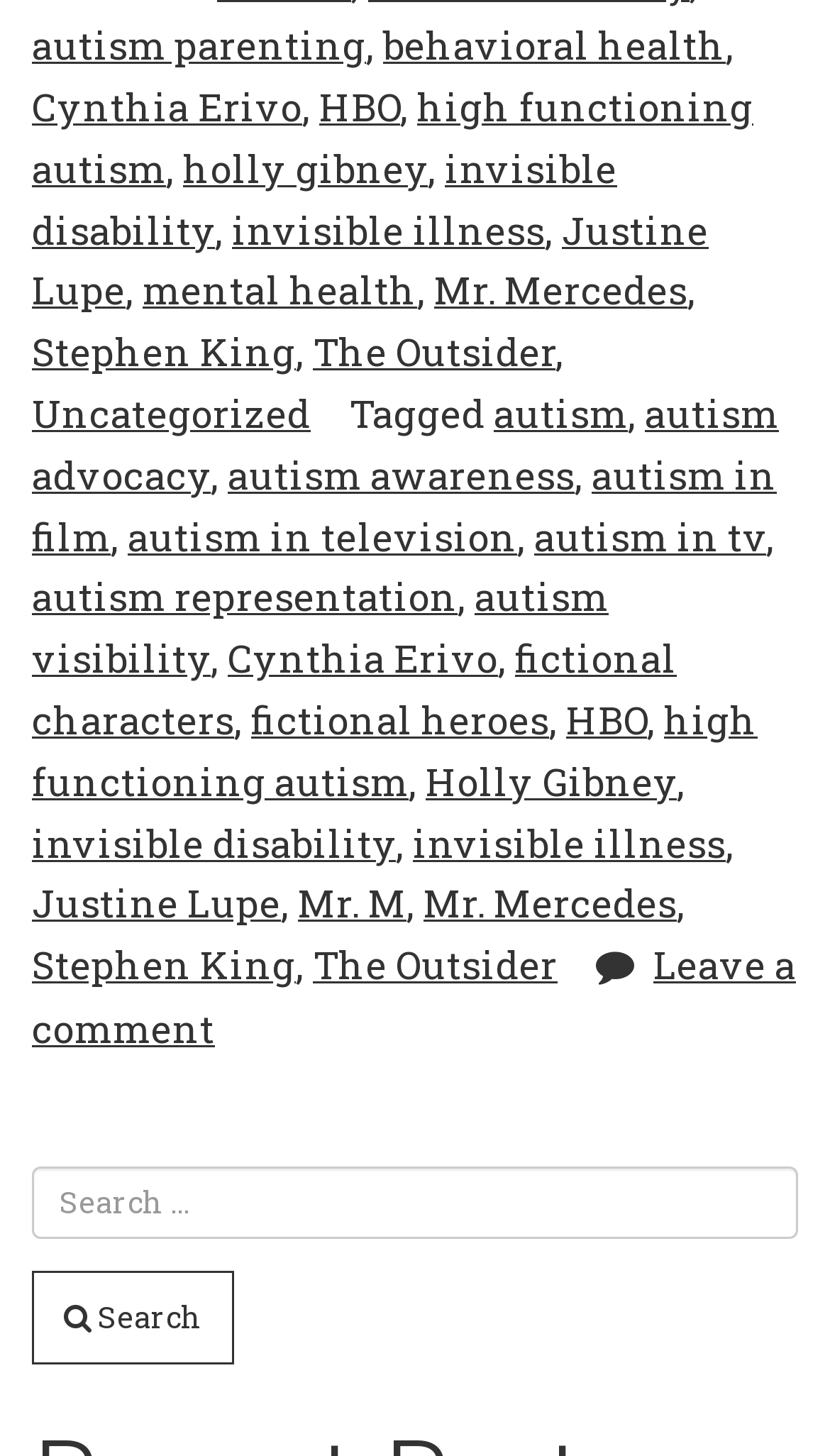Please identify the bounding box coordinates of the clickable area that will allow you to execute the instruction: "Visit the HBO page".

[0.385, 0.056, 0.482, 0.091]